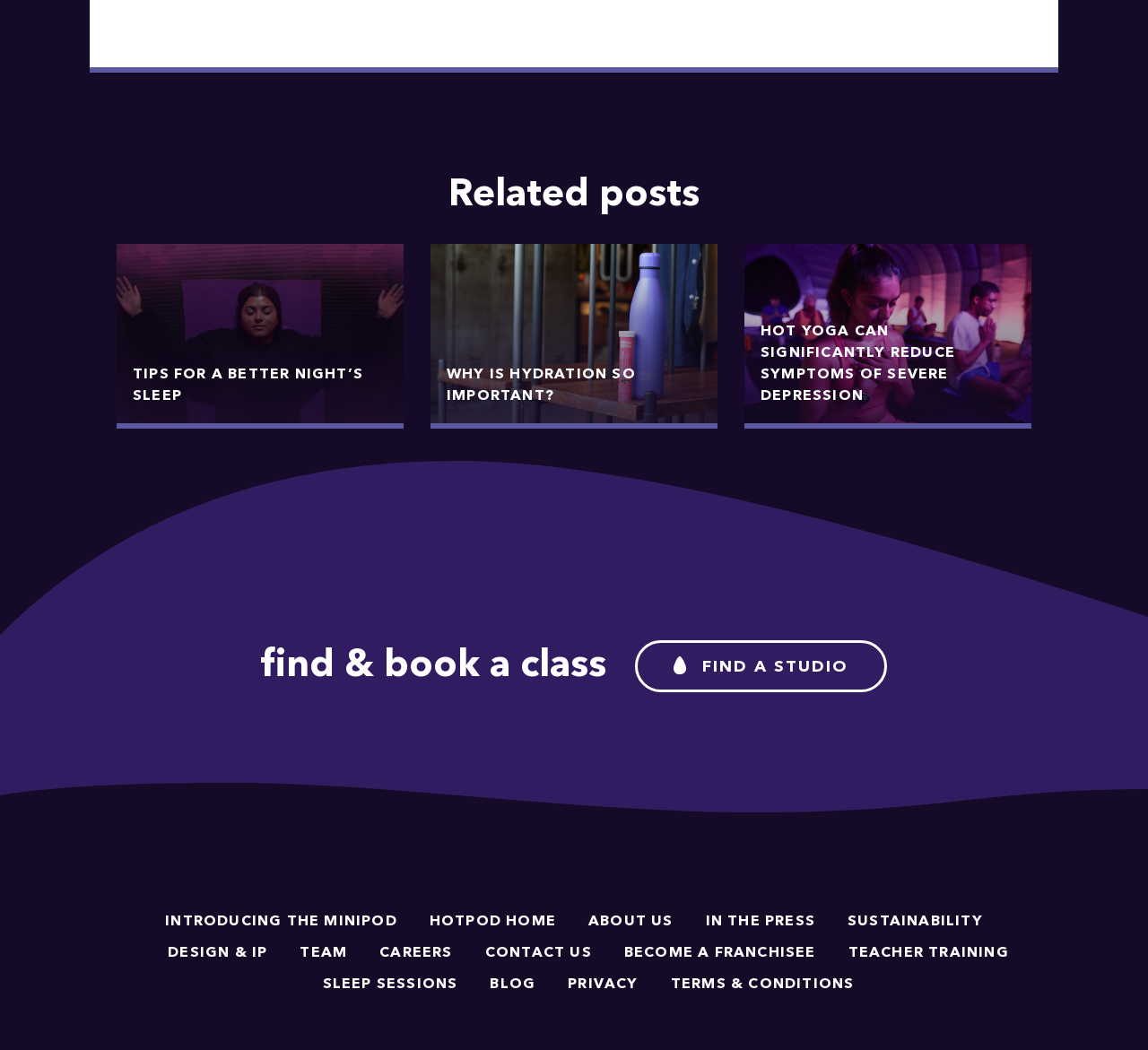Answer the question with a single word or phrase: 
How many images are there on the page?

3